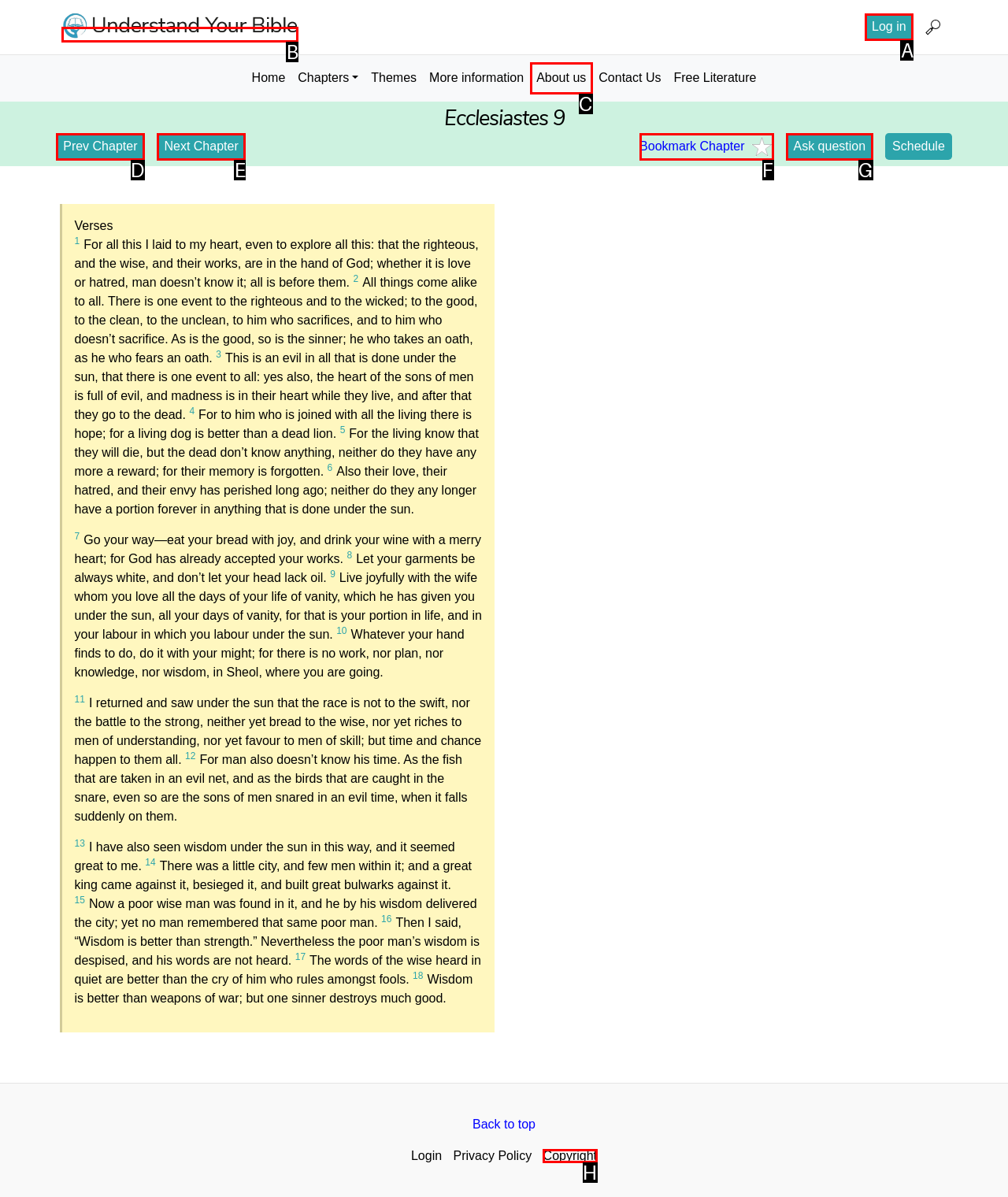Tell me the correct option to click for this task: Click the 'Home' link at the top left
Write down the option's letter from the given choices.

B